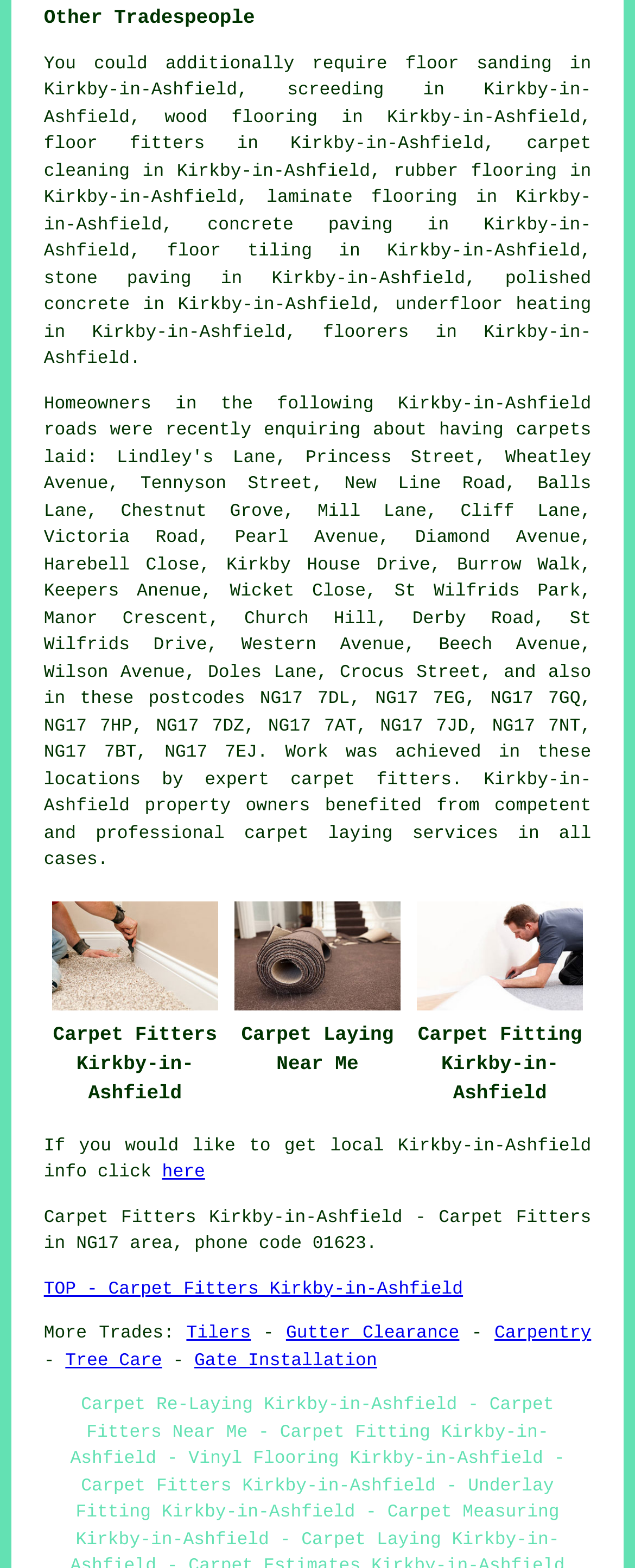Please identify the bounding box coordinates of the element's region that should be clicked to execute the following instruction: "click on floor sanding". The bounding box coordinates must be four float numbers between 0 and 1, i.e., [left, top, right, bottom].

[0.638, 0.035, 0.869, 0.047]